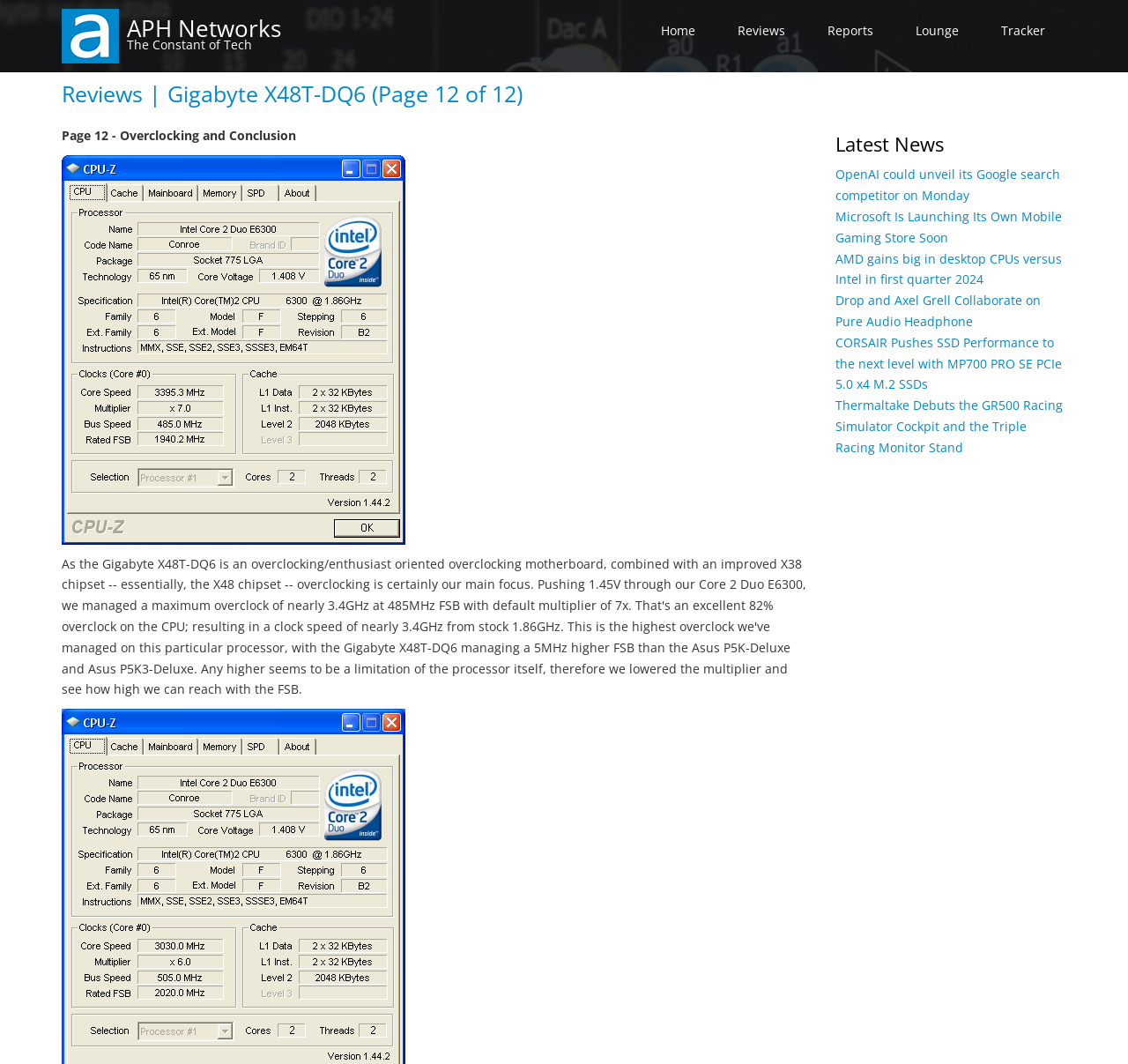How many navigation links are there?
Provide a thorough and detailed answer to the question.

I counted the number of links under the 'Main navigation' section, which are 'Home', 'Reviews', 'Reports', 'Lounge', and 'Tracker', totaling 5 navigation links.